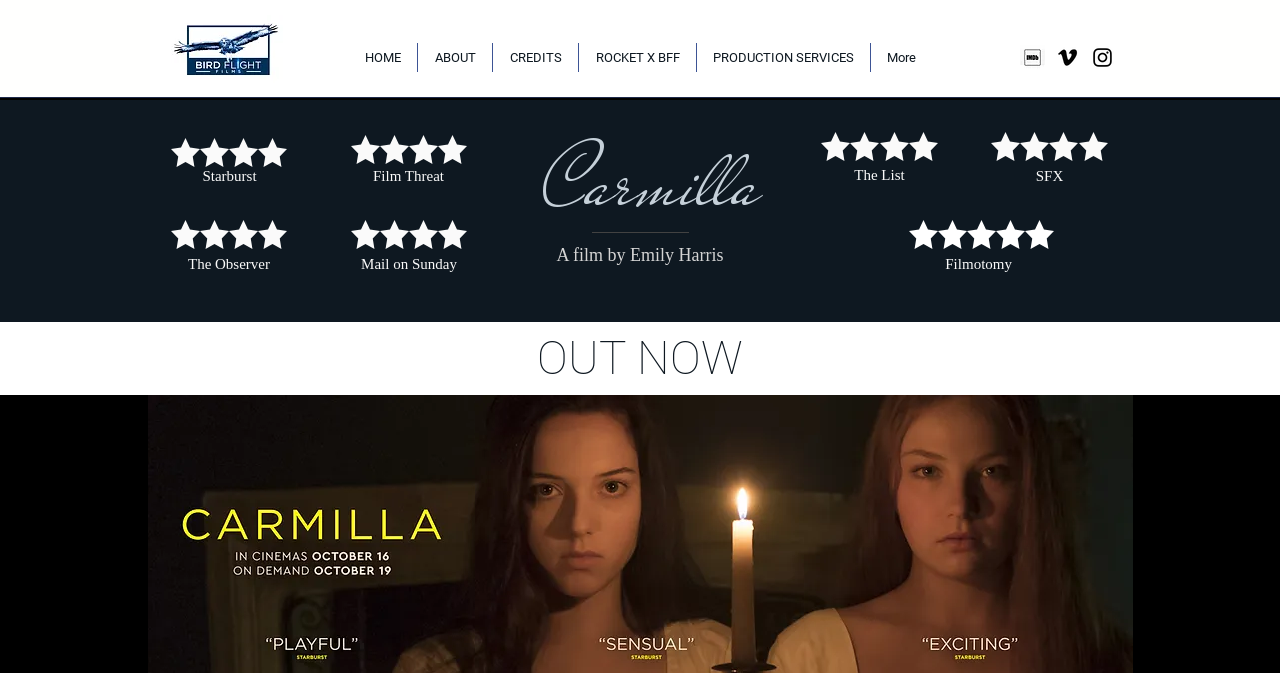What is the name of the production company?
Answer the question with detailed information derived from the image.

The name of the production company can be found in the image element with the label 'Birdflight_Logo1.jpg' located at [0.134, 0.022, 0.223, 0.123].